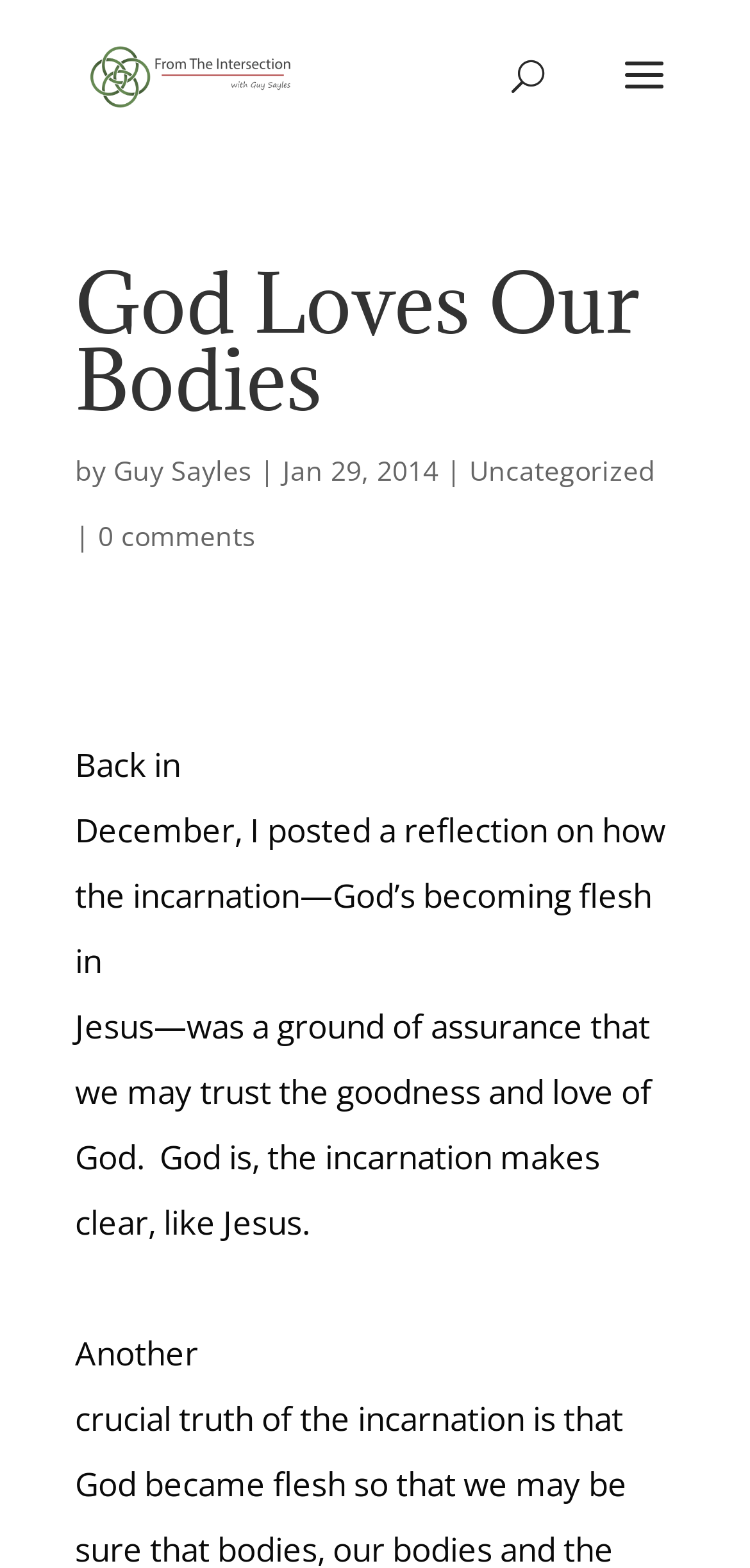Identify the bounding box of the UI element described as follows: "alt="From The Intersection"". Provide the coordinates as four float numbers in the range of 0 to 1 [left, top, right, bottom].

[0.11, 0.035, 0.408, 0.059]